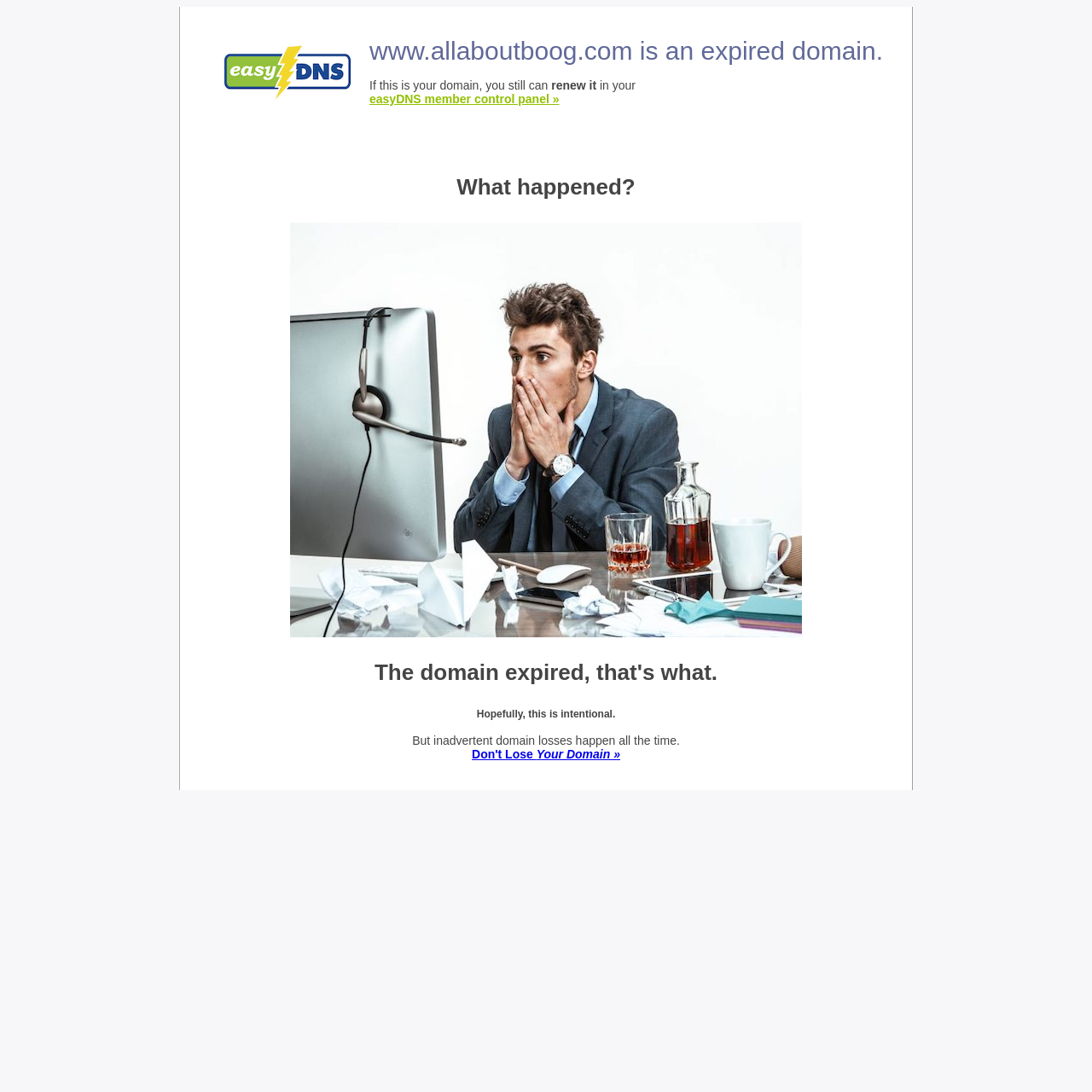Where can the domain owner renew the domain?
Answer the question with a single word or phrase, referring to the image.

easyDNS member control panel